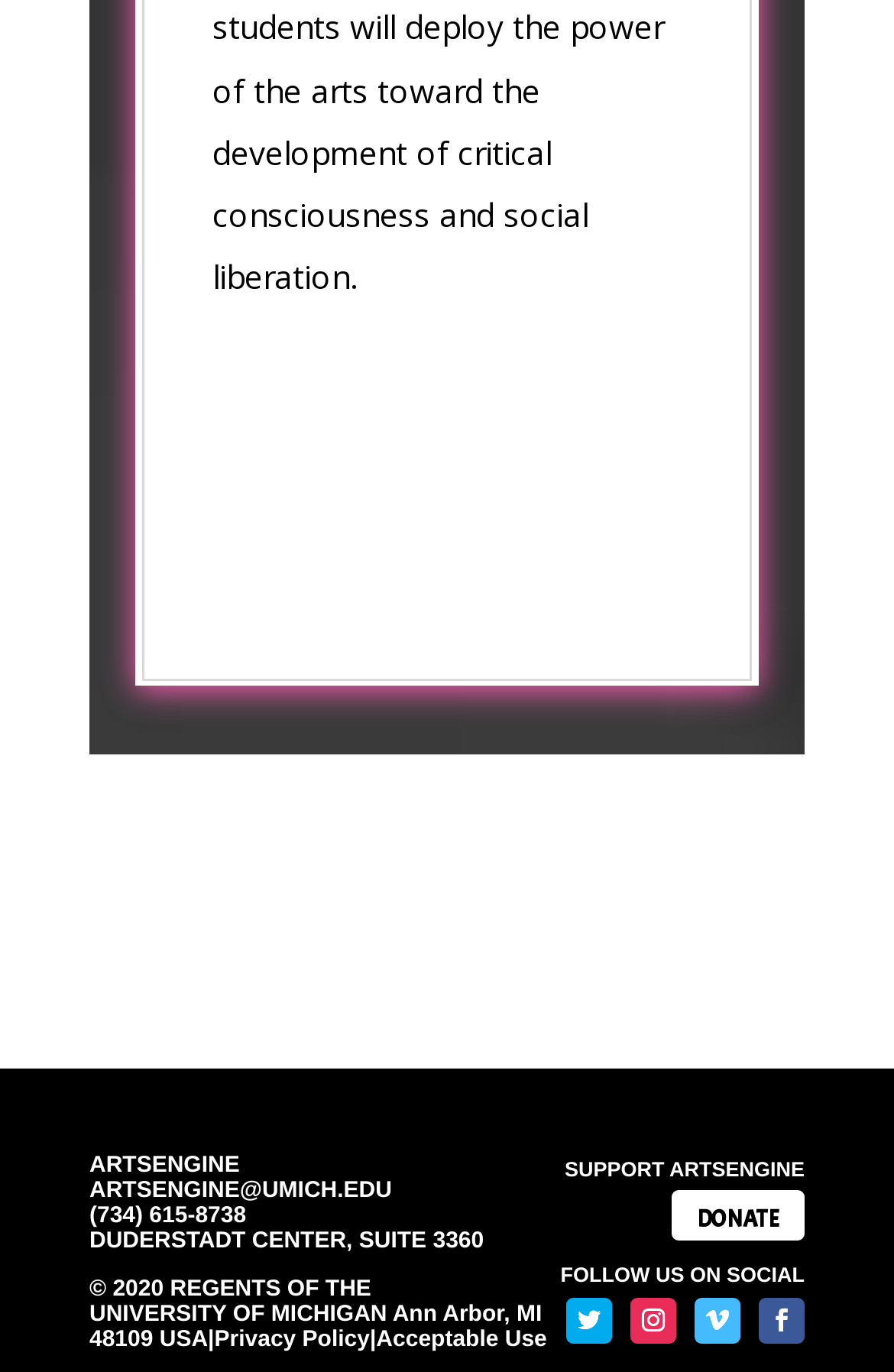What is the phone number of the organization?
Using the visual information, respond with a single word or phrase.

(734) 615-8738